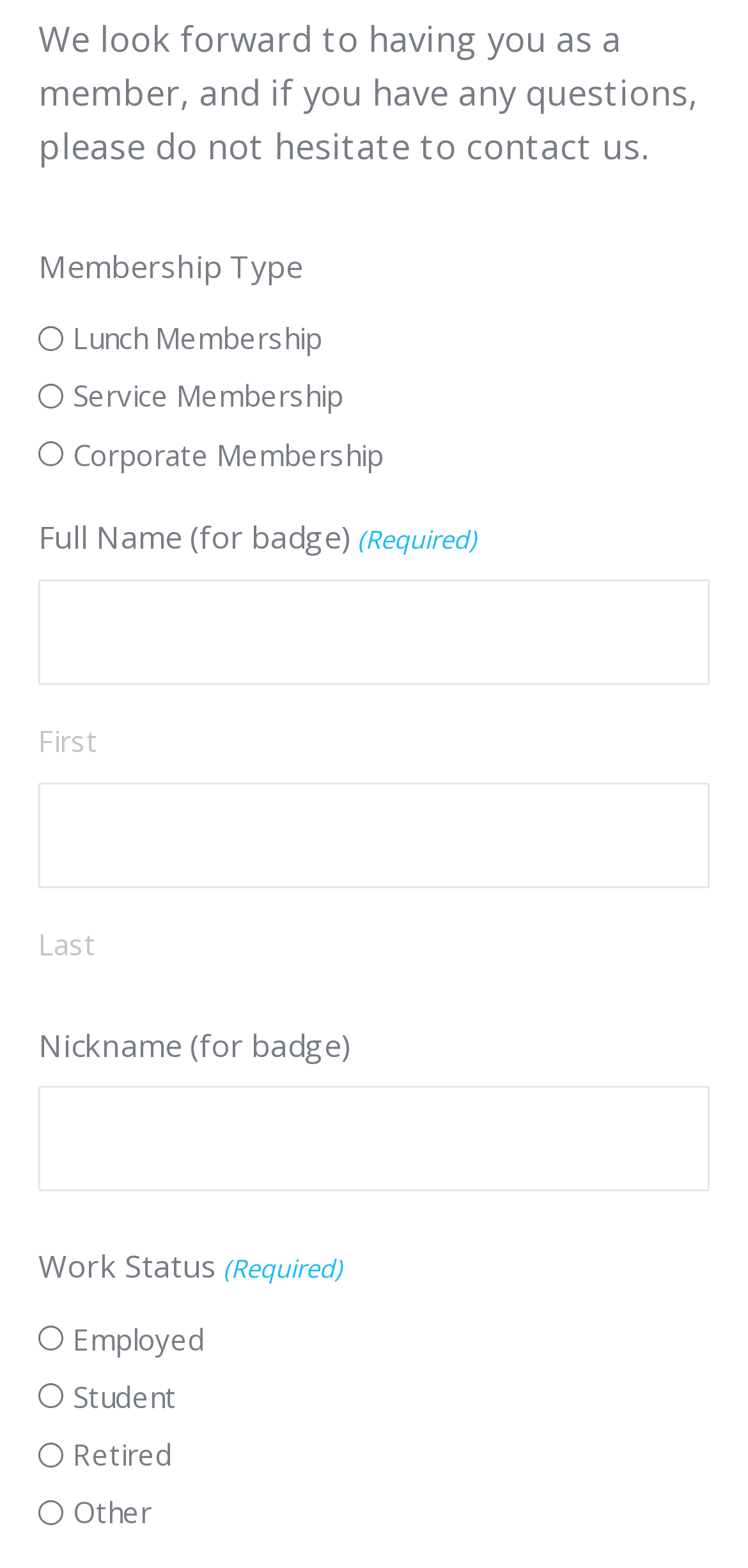Can you give a comprehensive explanation to the question given the content of the image?
Is nickname required for badge?

The webpage has a text box labeled 'Nickname (for badge)' with the 'required' attribute set to false, indicating that nickname is not required for the badge.